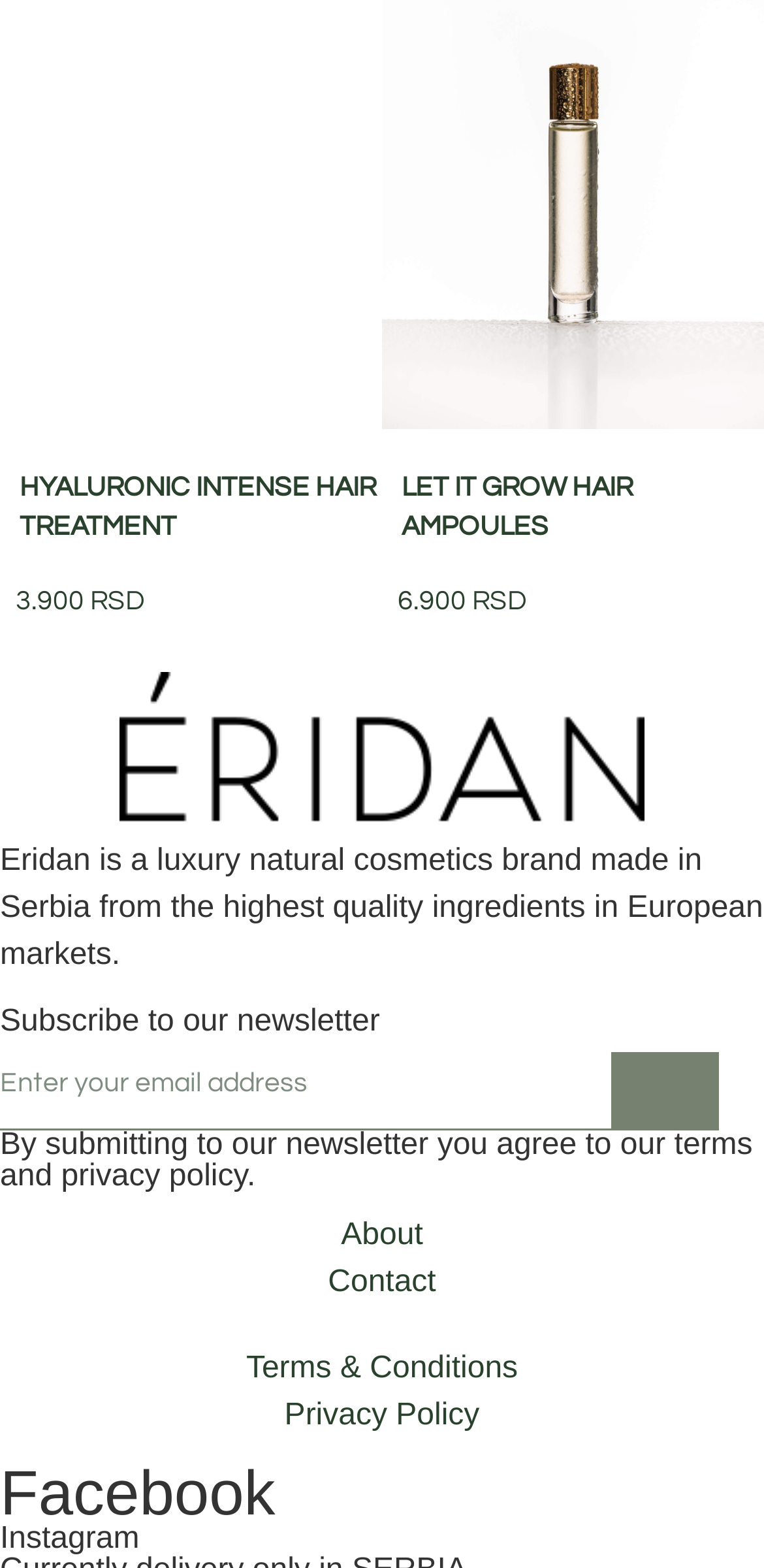What social media platforms are linked?
Please provide a single word or phrase as the answer based on the screenshot.

Facebook, Instagram